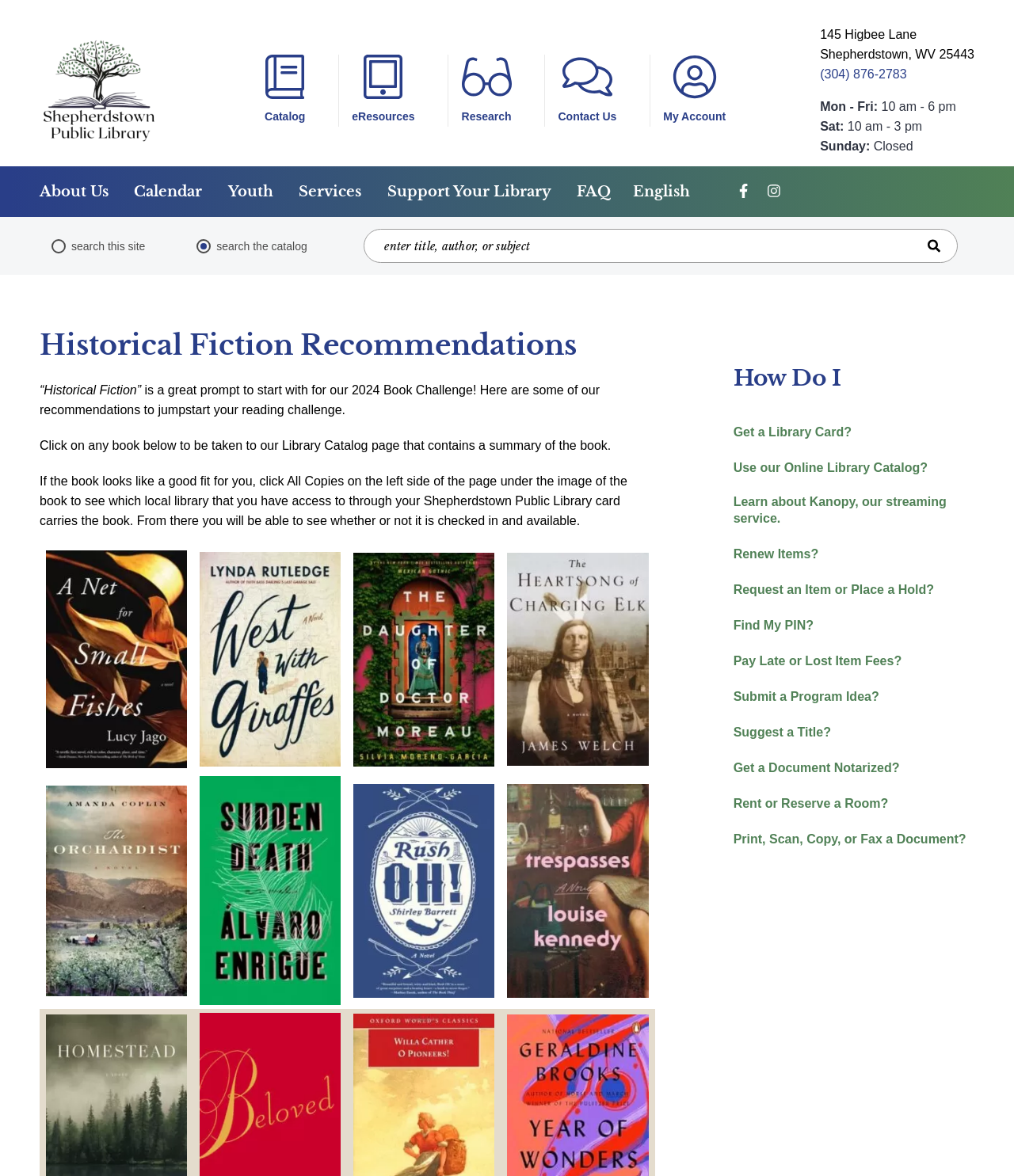Describe all significant elements and features of the webpage.

This webpage is about Historical Fiction book recommendations from the Shepherdstown Public Library. At the top, there is a navigation menu with links to various sections of the library's website, including the catalog, eResources, research, contact us, and my account. Below this menu, there is a section with the library's address, phone number, and hours of operation.

On the left side of the page, there is a search bar where users can search the site or the catalog. Below the search bar, there is a heading "Historical Fiction Recommendations" followed by a brief introduction to the 2024 Book Challenge and an explanation of how to use the recommendations to find books in the library's catalog.

The main content of the page is a table with multiple rows, each containing four book recommendations. Each book is represented by a link, and users can click on the link to go to the library's catalog page for that book.

On the right side of the page, there is a section with a heading "How Do I" followed by a list of links to answers to frequently asked questions, such as how to get a library card, use the online catalog, and renew items.

There are no images on the page, but there are several links and buttons that users can interact with to navigate the site and find more information.